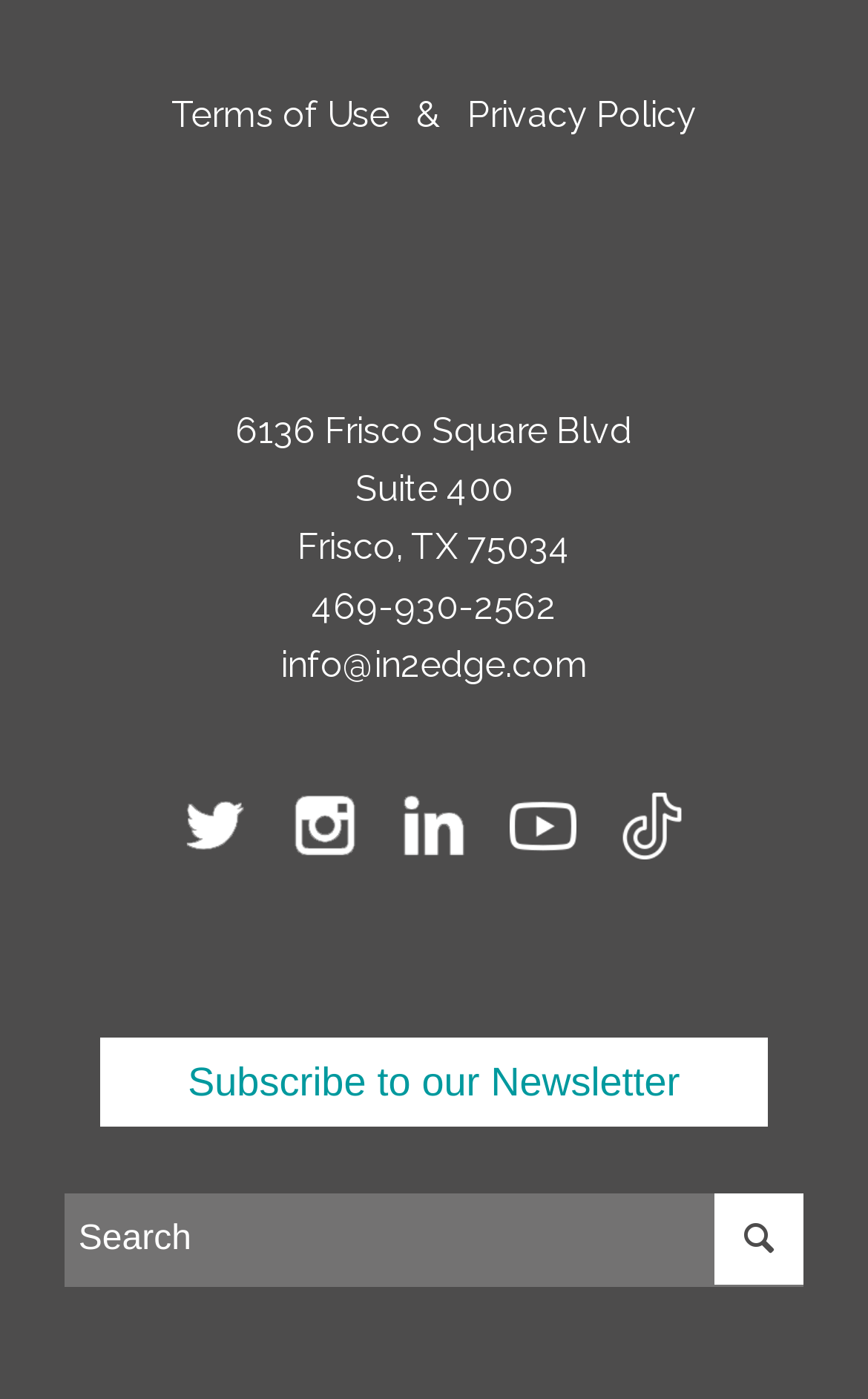Locate the bounding box coordinates of the element that should be clicked to fulfill the instruction: "Subscribe to newsletter".

[0.115, 0.759, 0.885, 0.789]